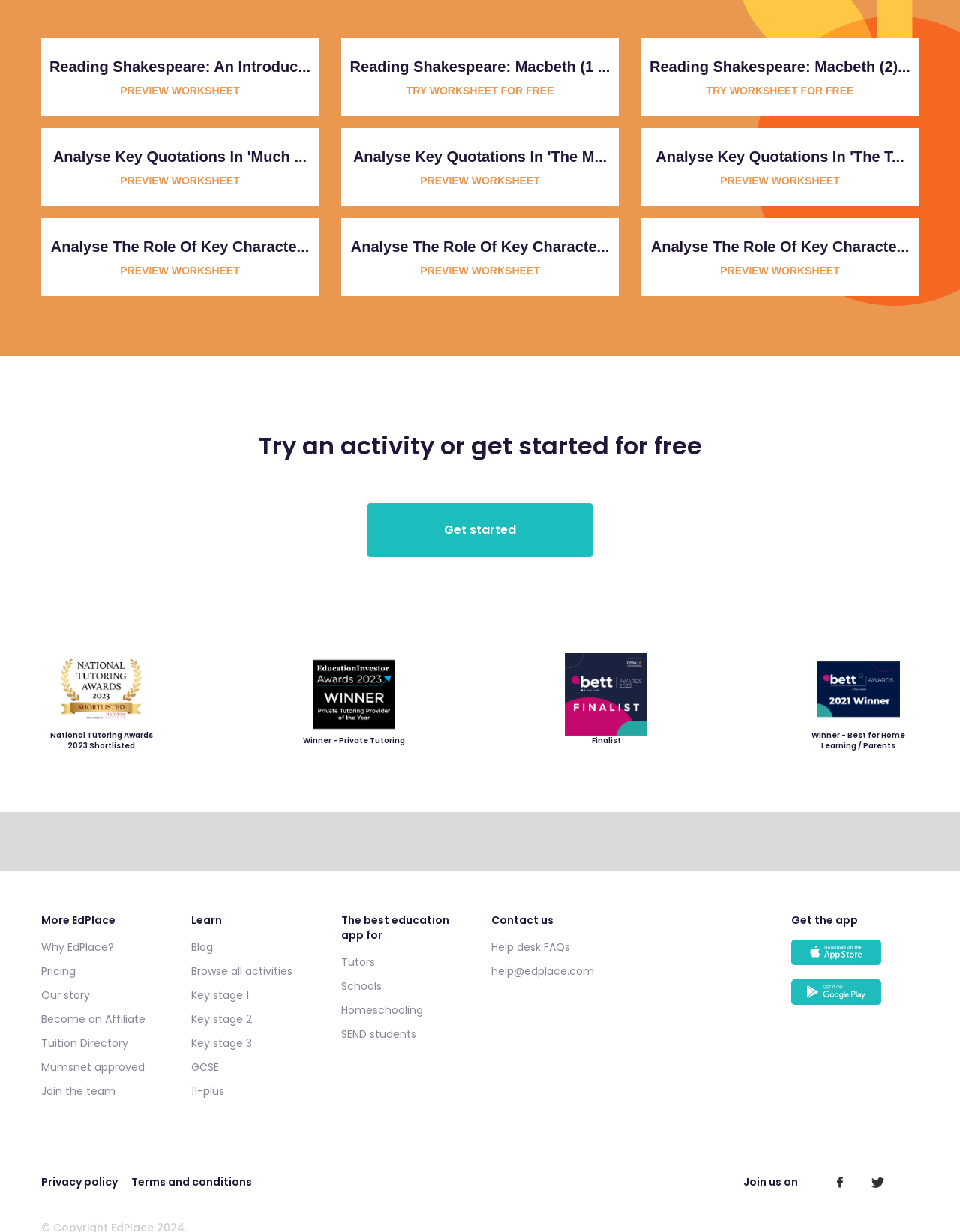Please find the bounding box coordinates for the clickable element needed to perform this instruction: "Click on 'Reading Shakespeare: An Introduction to Romeo and Juliet'".

[0.051, 0.046, 0.324, 0.068]